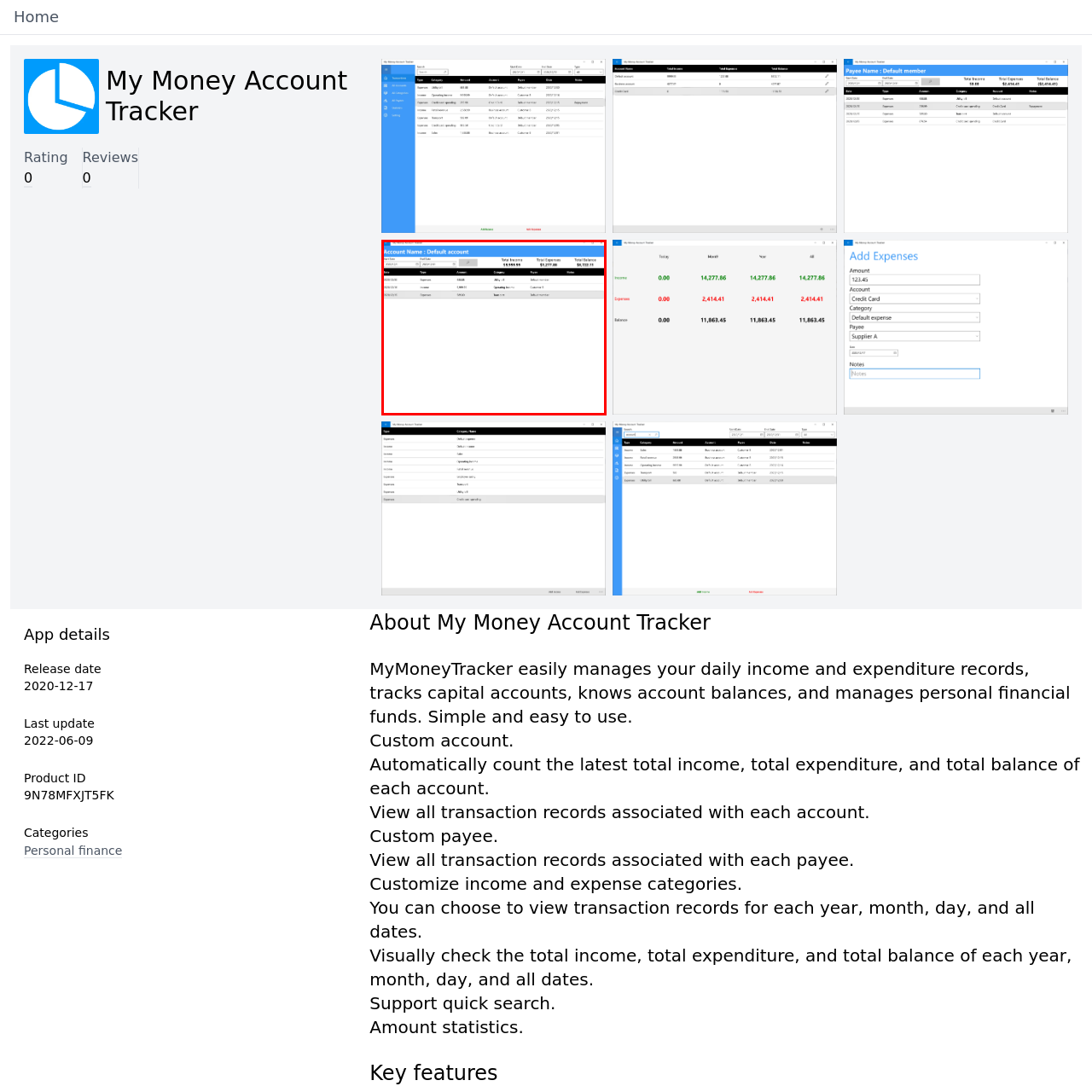Pay attention to the image highlighted by the red border, What is the account name? Please give a one-word or short phrase answer.

Default account